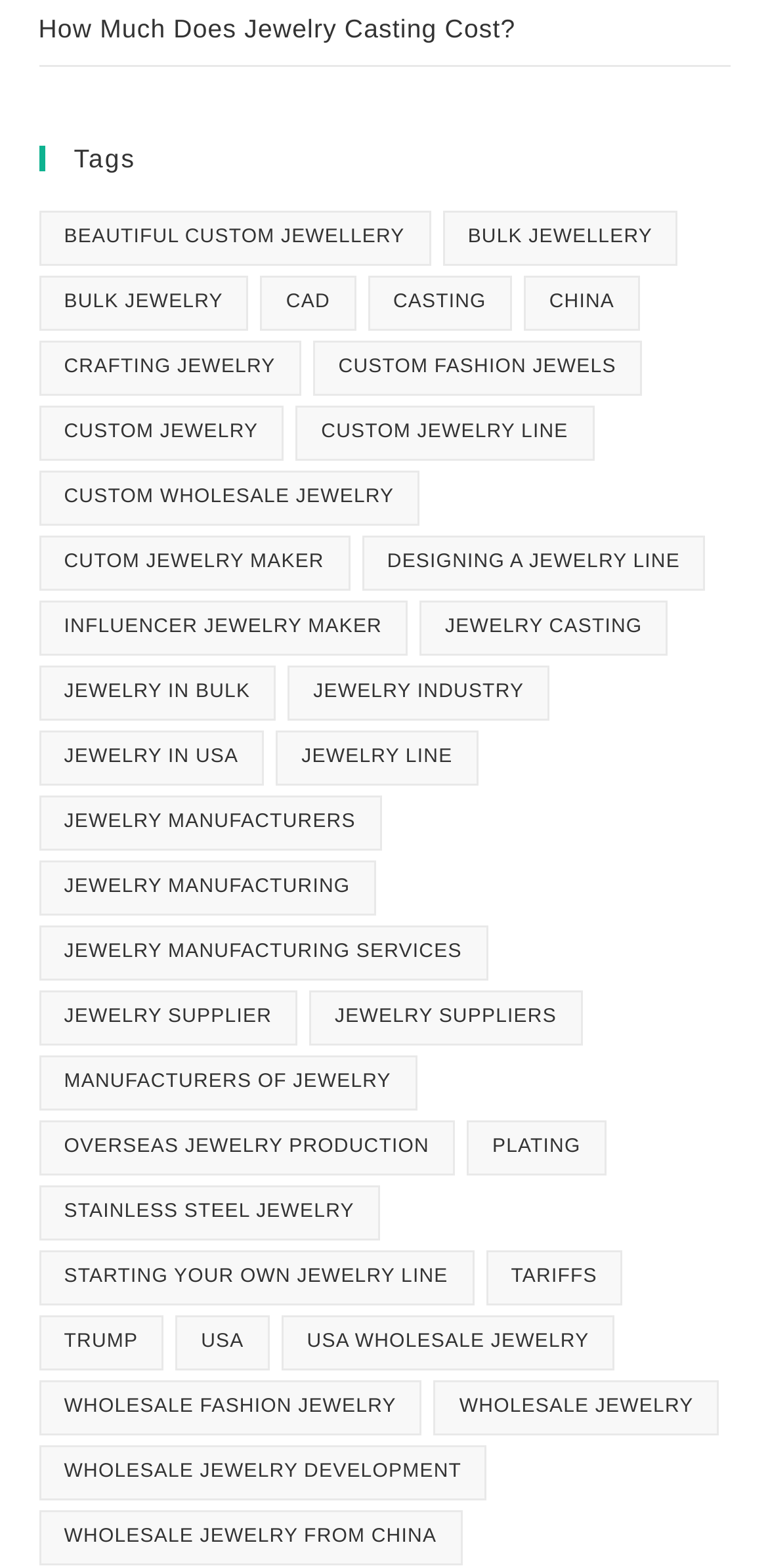What is the text of the first link on the webpage?
Look at the image and answer the question using a single word or phrase.

How Much Does Jewelry Casting Cost?